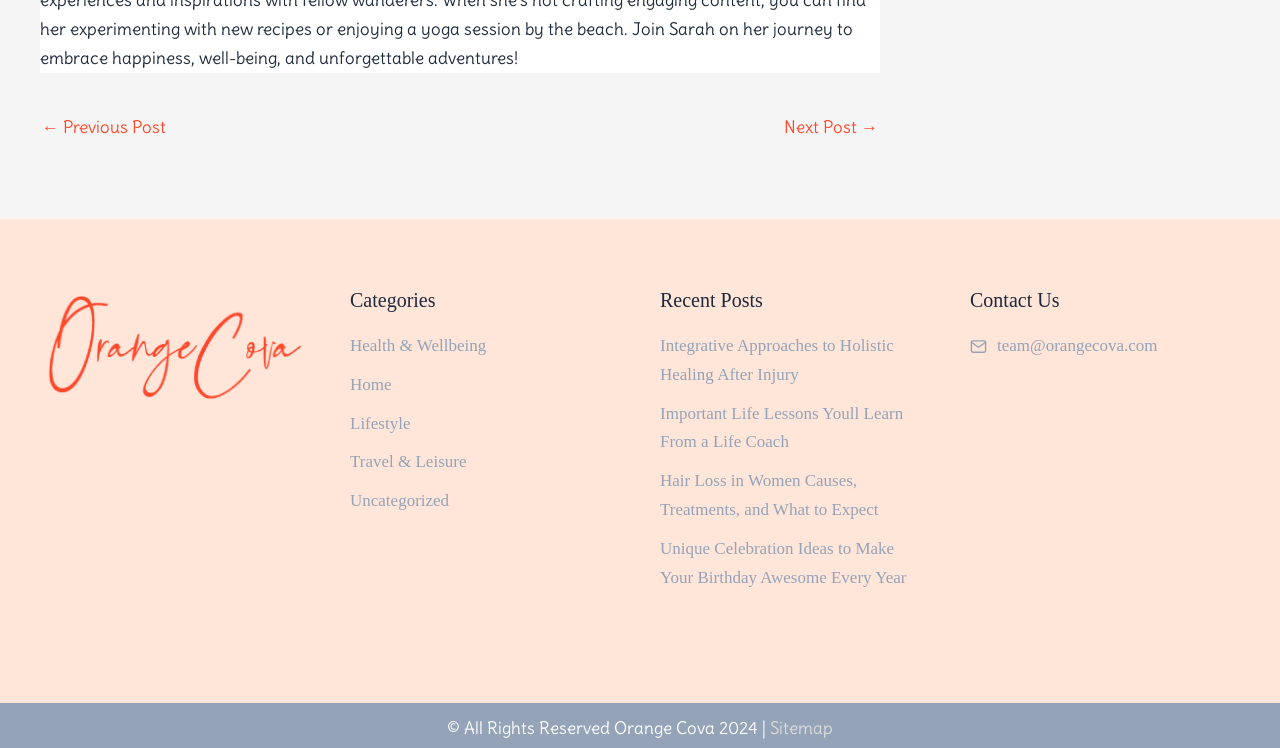Please identify the bounding box coordinates of the clickable element to fulfill the following instruction: "view recent post about hair loss in women". The coordinates should be four float numbers between 0 and 1, i.e., [left, top, right, bottom].

[0.516, 0.63, 0.686, 0.694]